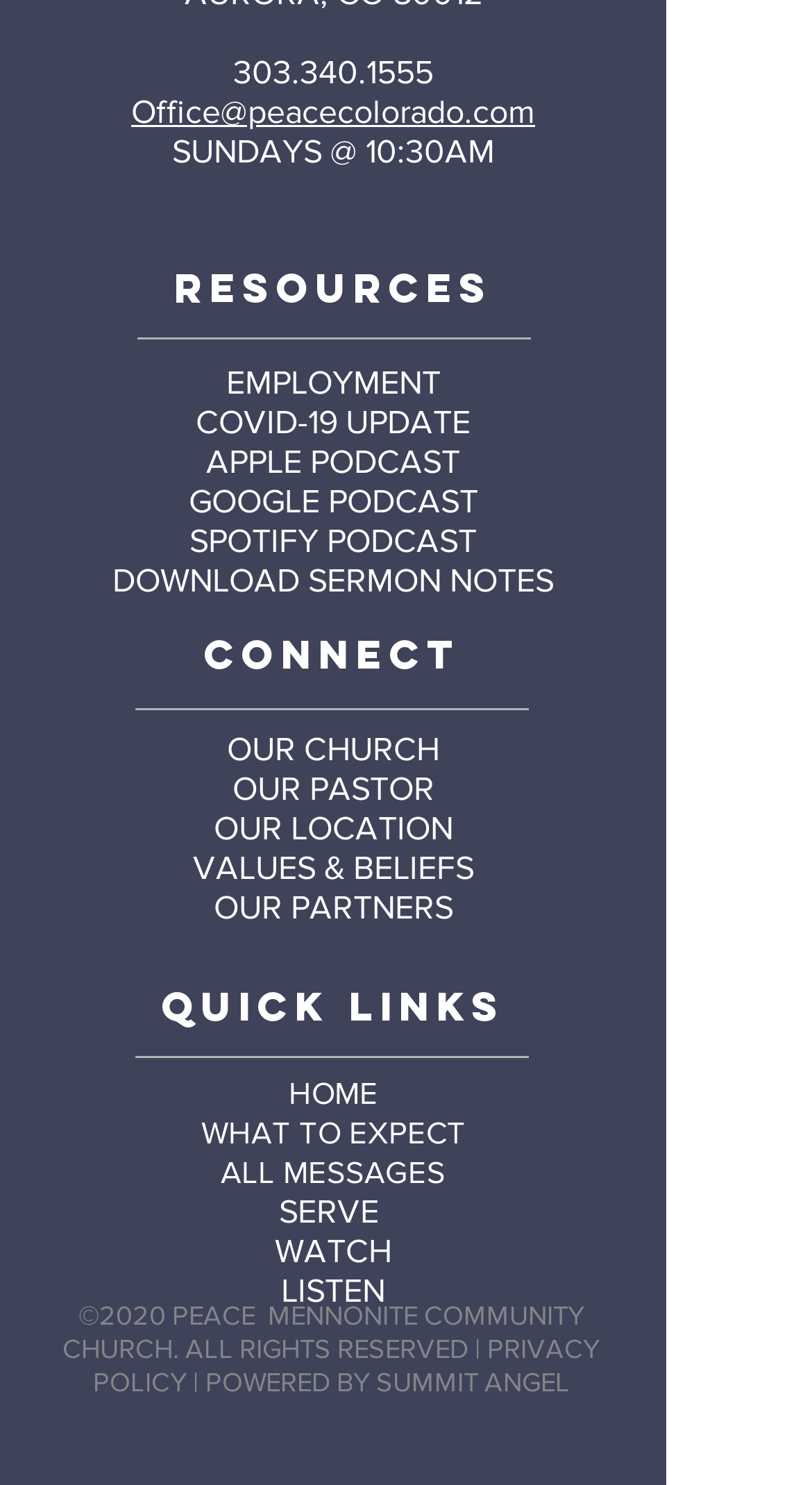Using the description: "WATCH", identify the bounding box of the corresponding UI element in the screenshot.

[0.338, 0.829, 0.482, 0.856]